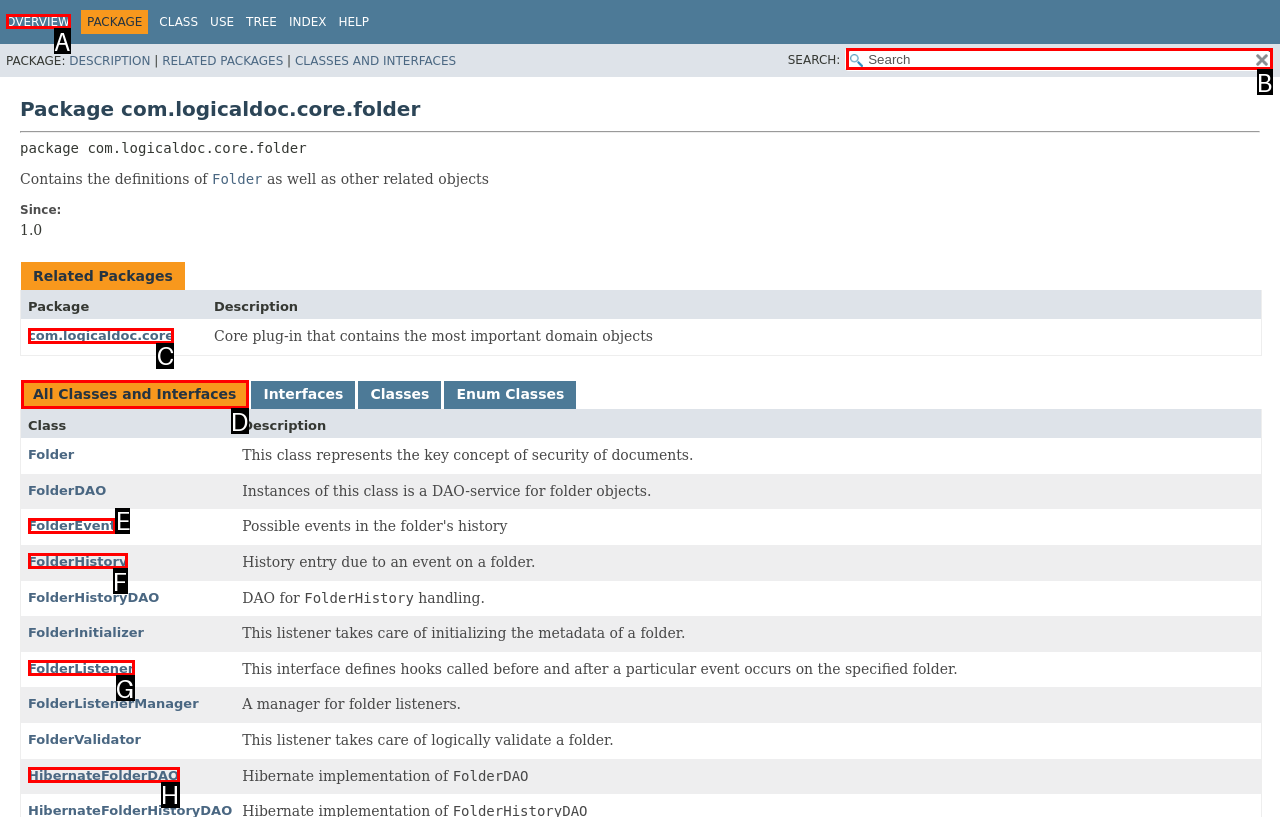For the task: Click on the OVERVIEW link, specify the letter of the option that should be clicked. Answer with the letter only.

A